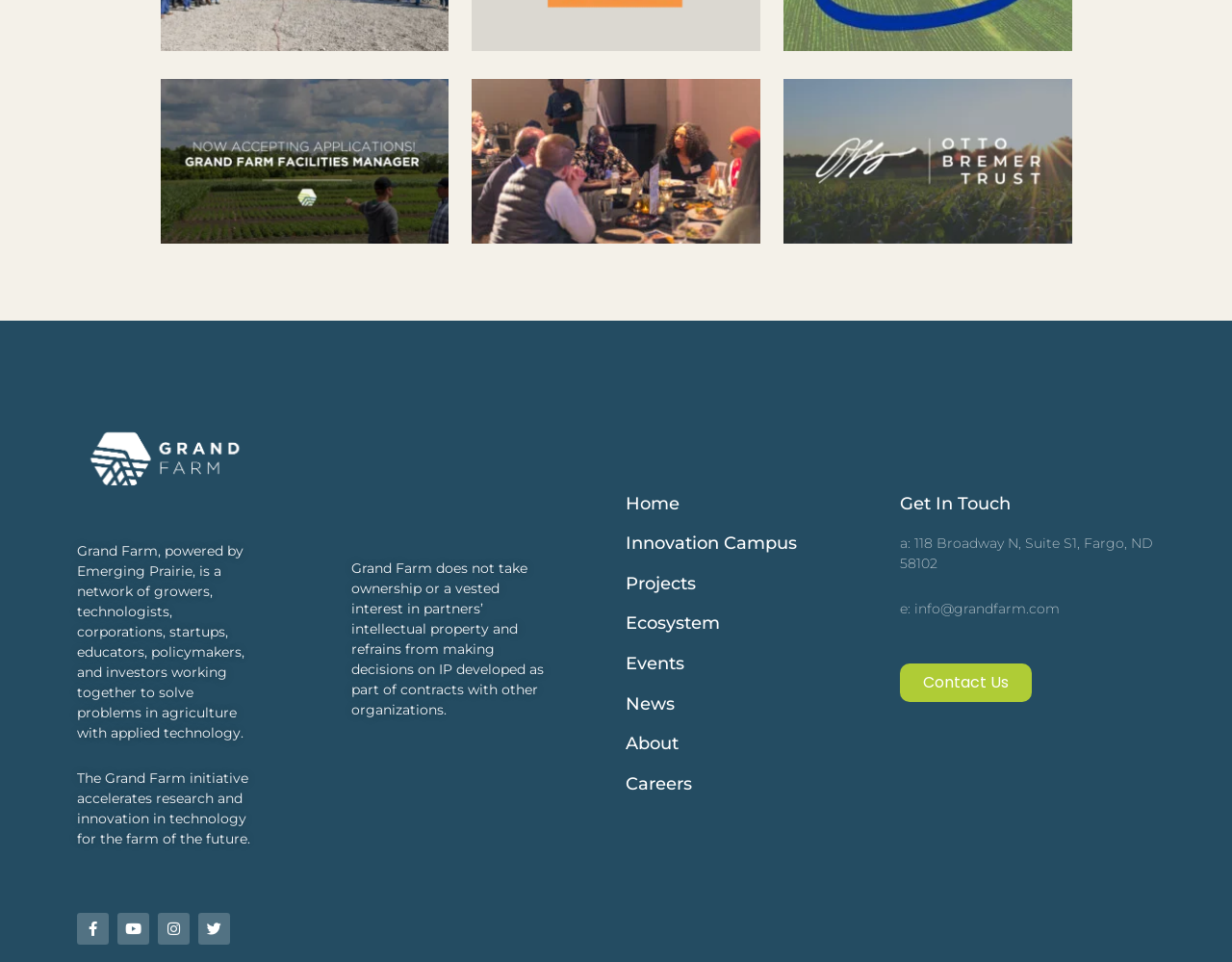Given the element description, predict the bounding box coordinates in the format (top-left x, top-left y, bottom-right x, bottom-right y). Make sure all values are between 0 and 1. Here is the element description: Innovation Campus

[0.508, 0.554, 0.647, 0.576]